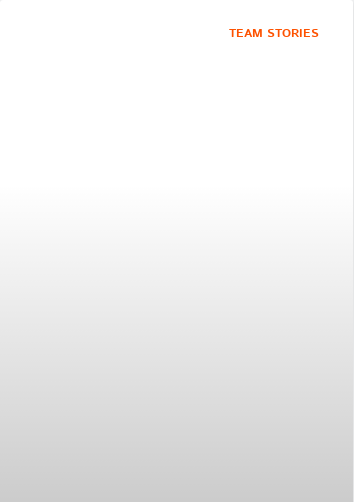What is the purpose of this section?
Kindly offer a comprehensive and detailed response to the question.

The purpose of this section is to motivate others by showcasing relatable experiences and triumphs within the community, highlighting the diversity and richness of career pathways and encouraging visitors to delve deeper into the inspiring journeys of other team members.